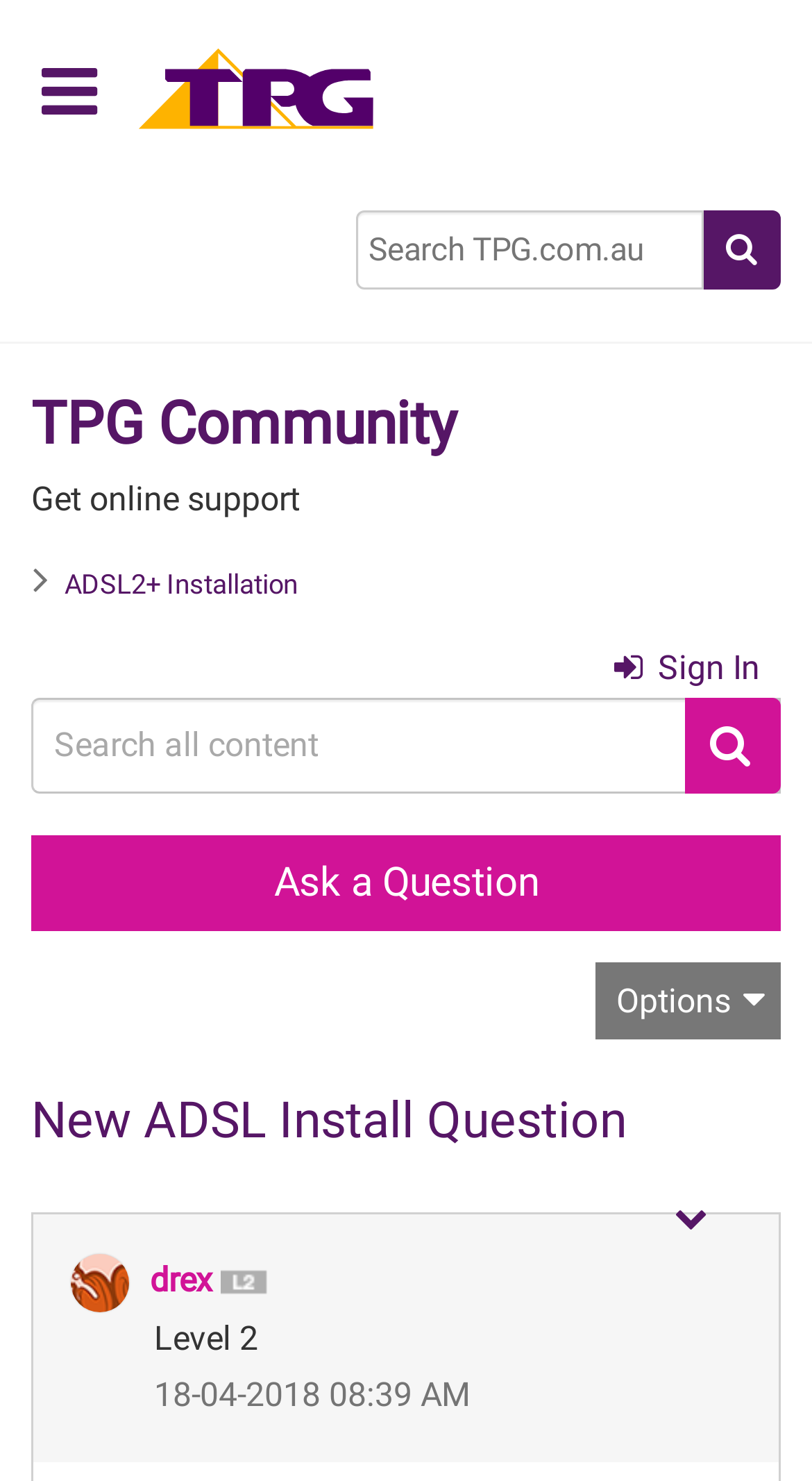Locate the bounding box coordinates of the area that needs to be clicked to fulfill the following instruction: "Go to home page". The coordinates should be in the format of four float numbers between 0 and 1, namely [left, top, right, bottom].

[0.162, 0.054, 0.469, 0.081]